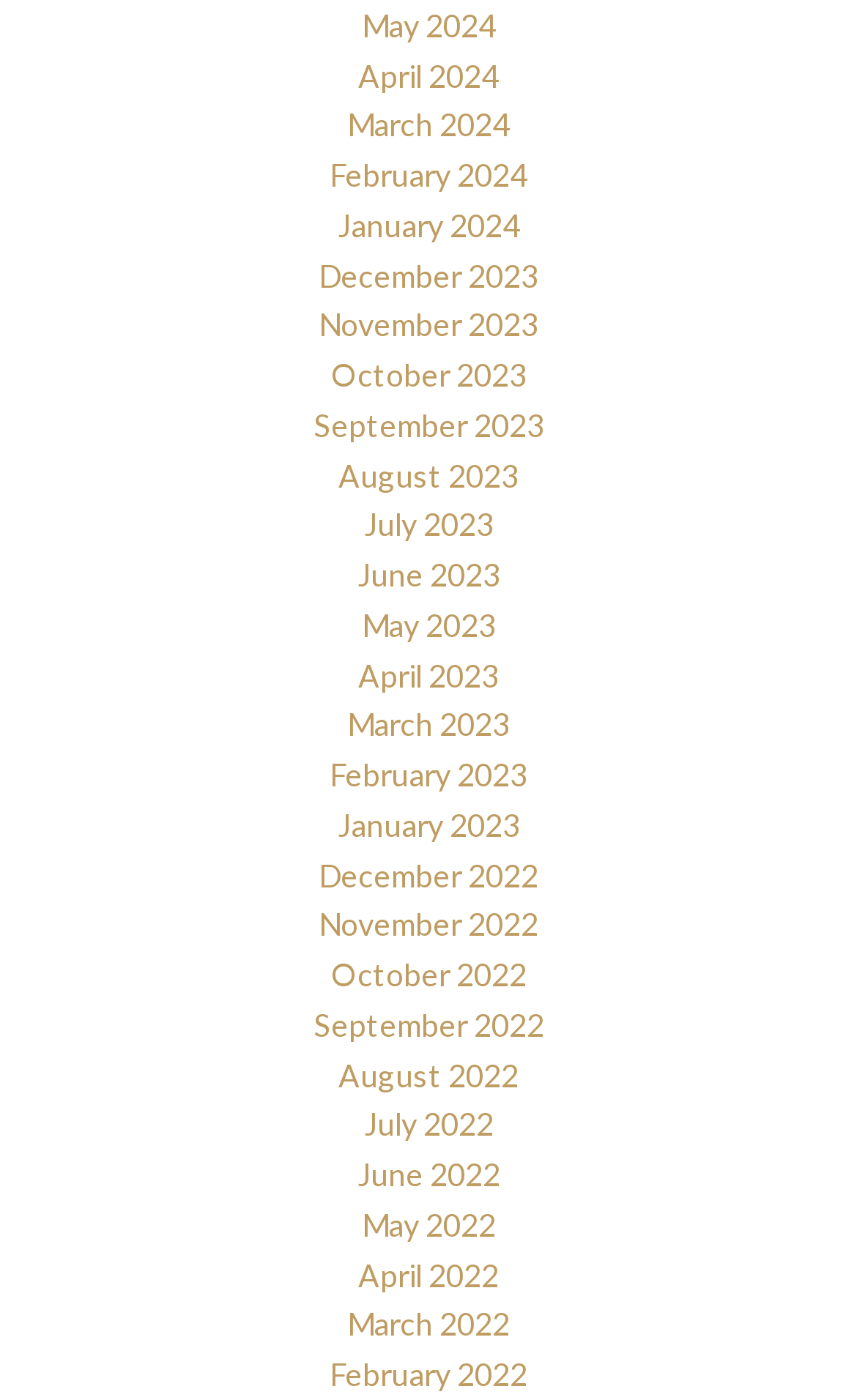How many links are there on the webpage?
Give a single word or phrase as your answer by examining the image.

24